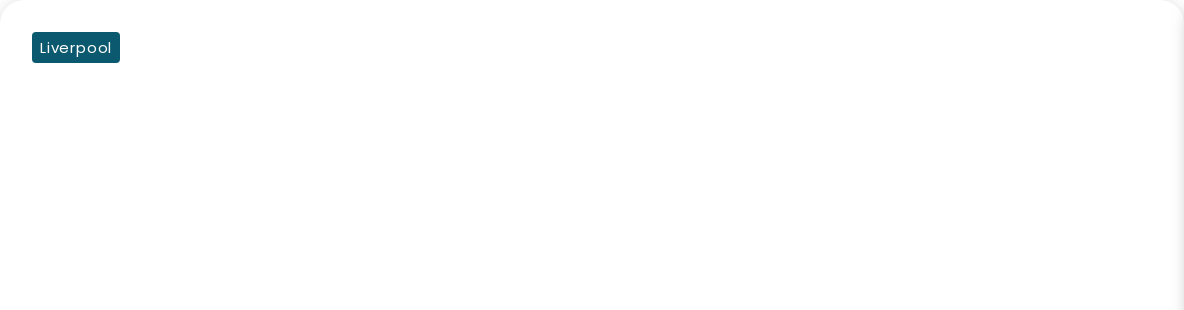Based on the image, please elaborate on the answer to the following question:
What is the guaranteed rental return percentage?

The caption states that the property offers guaranteed rental returns of 6%, which is an attractive feature for potential buyers or investors.